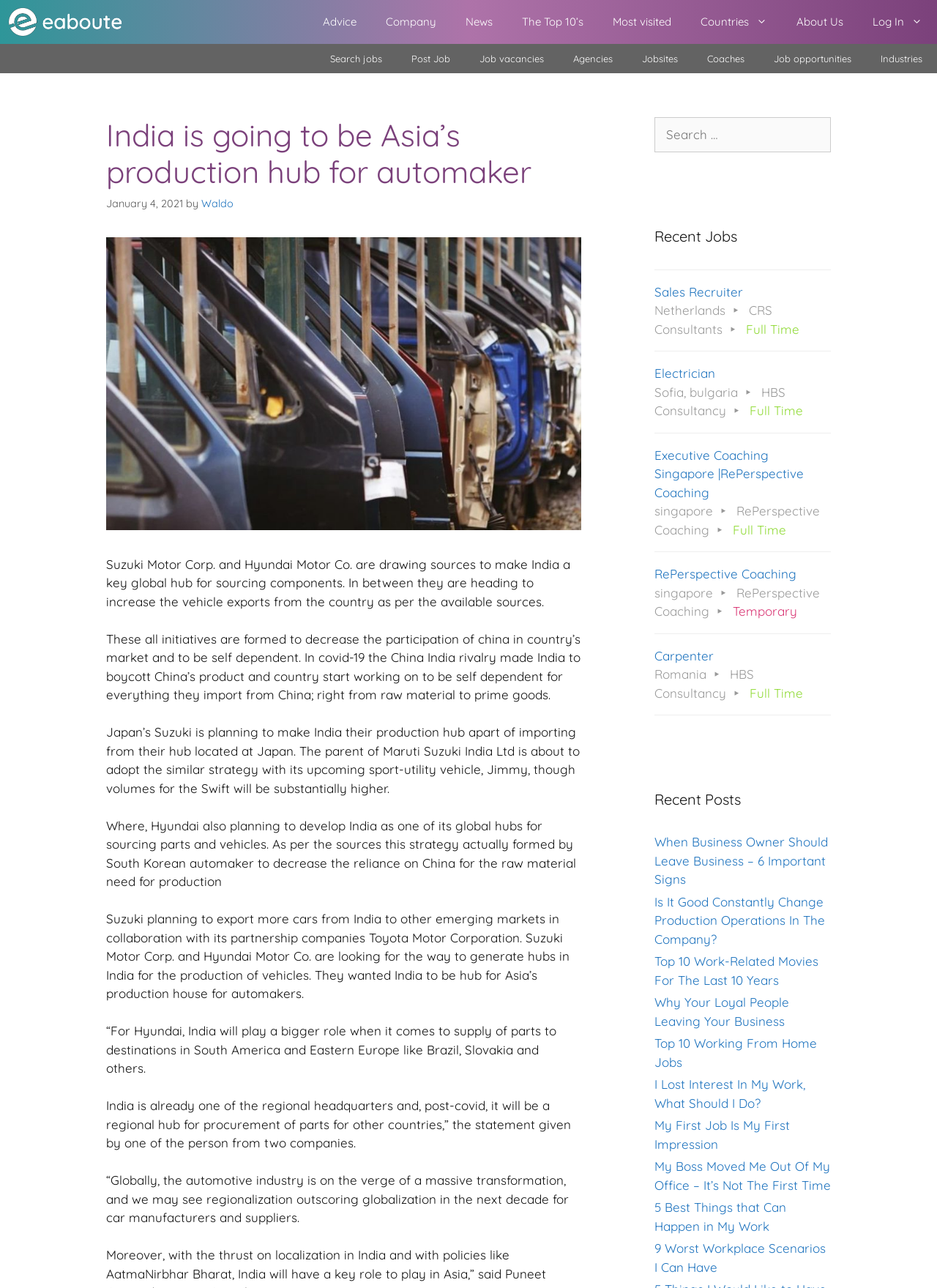Respond with a single word or phrase to the following question:
What is the purpose of Suzuki Motor Corp. and Hyundai Motor Co. in India?

To make India a key global hub